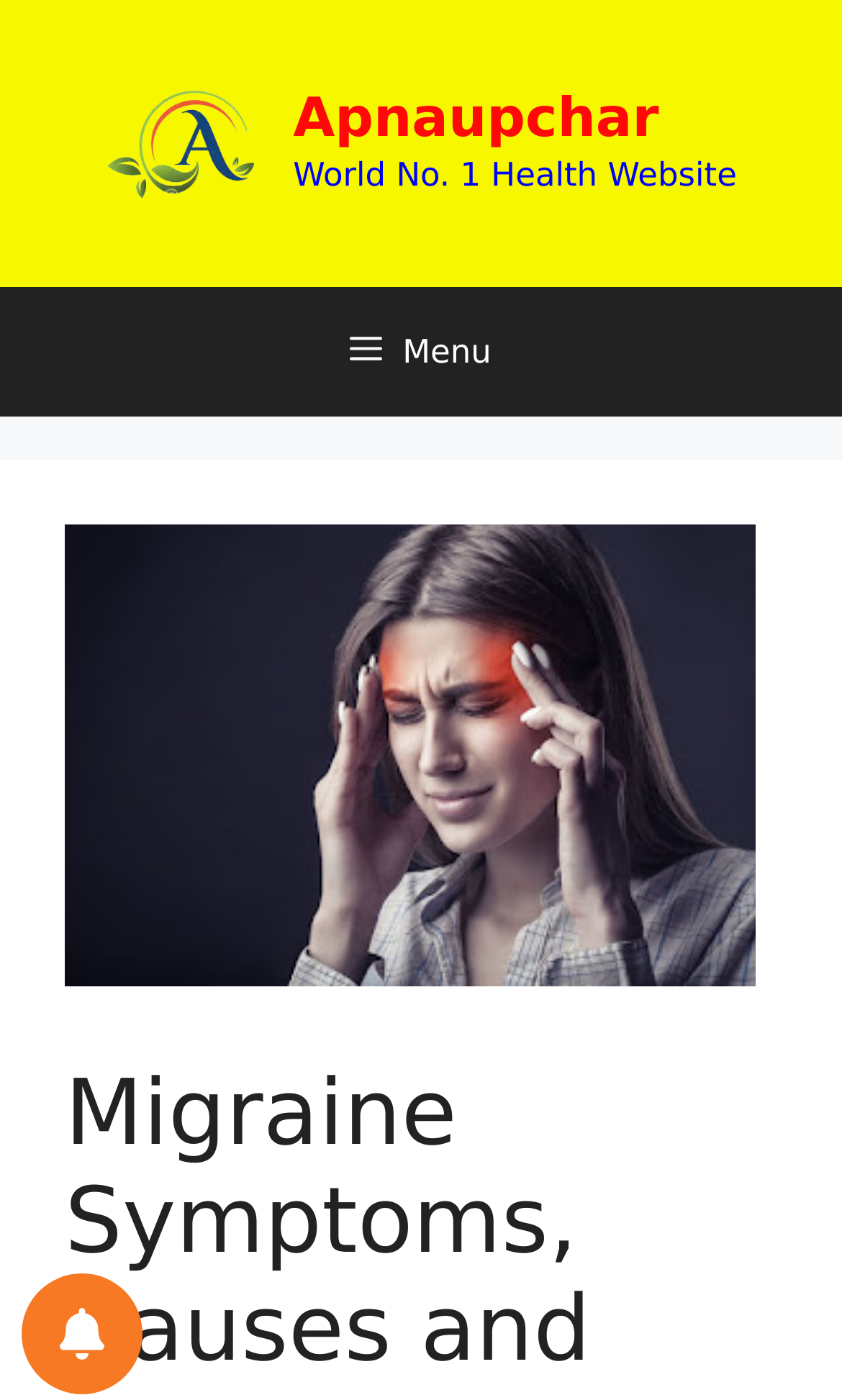What is the text of the webpage's headline?

Migraine Symptoms, Causes and Risk factors